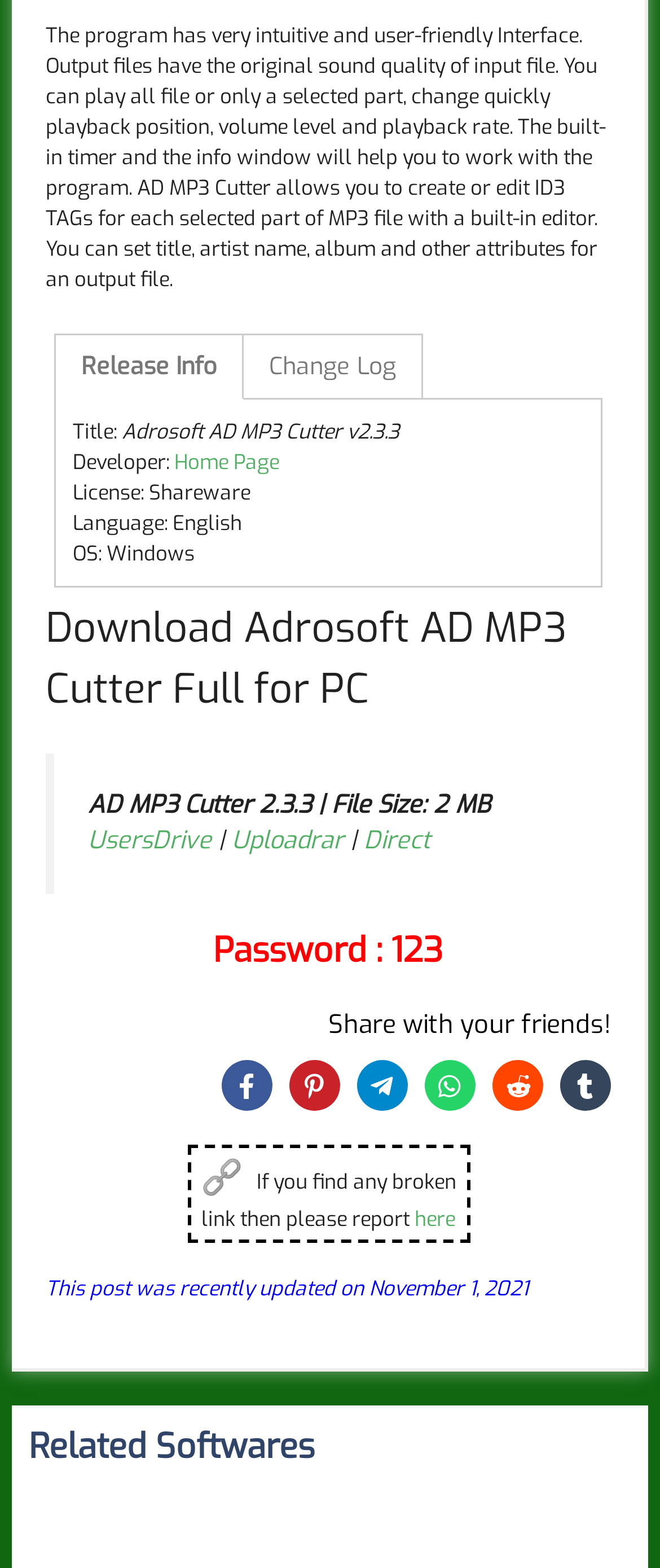When was the post last updated?
Offer a detailed and full explanation in response to the question.

The last updated date of the post can be found in the static text element 'This post was recently updated on November 1, 2021'.